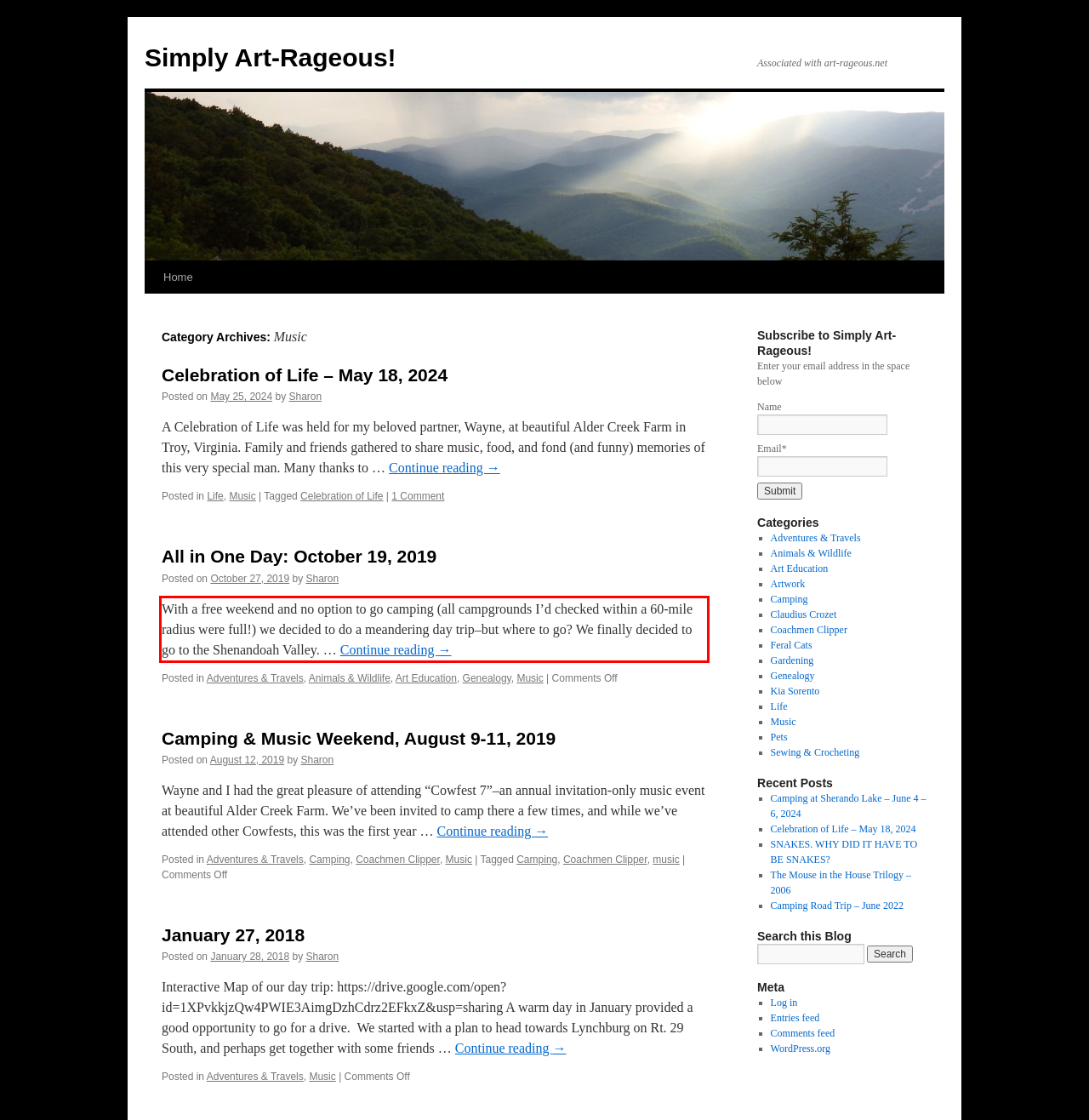Examine the webpage screenshot and use OCR to obtain the text inside the red bounding box.

With a free weekend and no option to go camping (all campgrounds I’d checked within a 60-mile radius were full!) we decided to do a meandering day trip–but where to go? We finally decided to go to the Shenandoah Valley. … Continue reading →